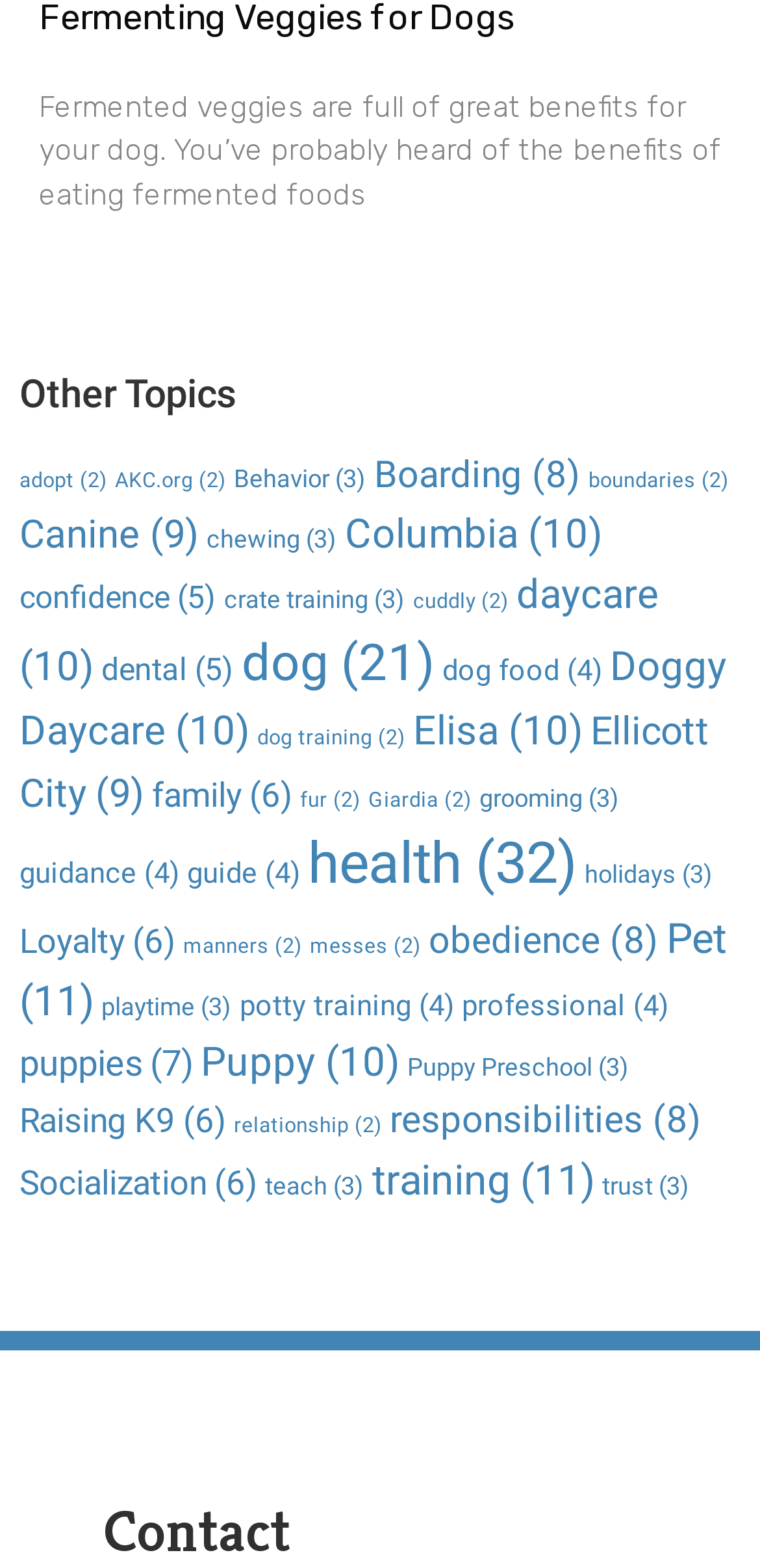Answer the question with a single word or phrase: 
What is the topic with the most items?

health